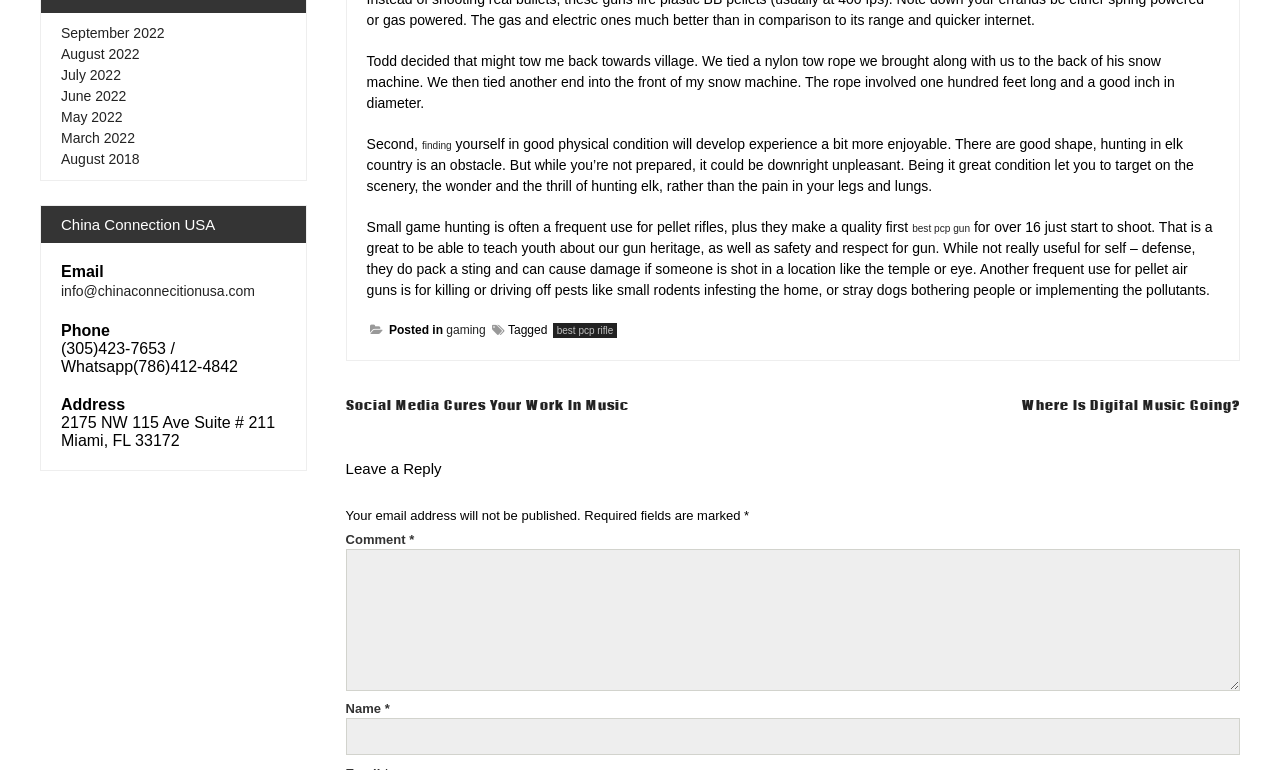Locate the bounding box coordinates of the UI element described by: "best pcp gun". The bounding box coordinates should consist of four float numbers between 0 and 1, i.e., [left, top, right, bottom].

[0.713, 0.282, 0.775, 0.302]